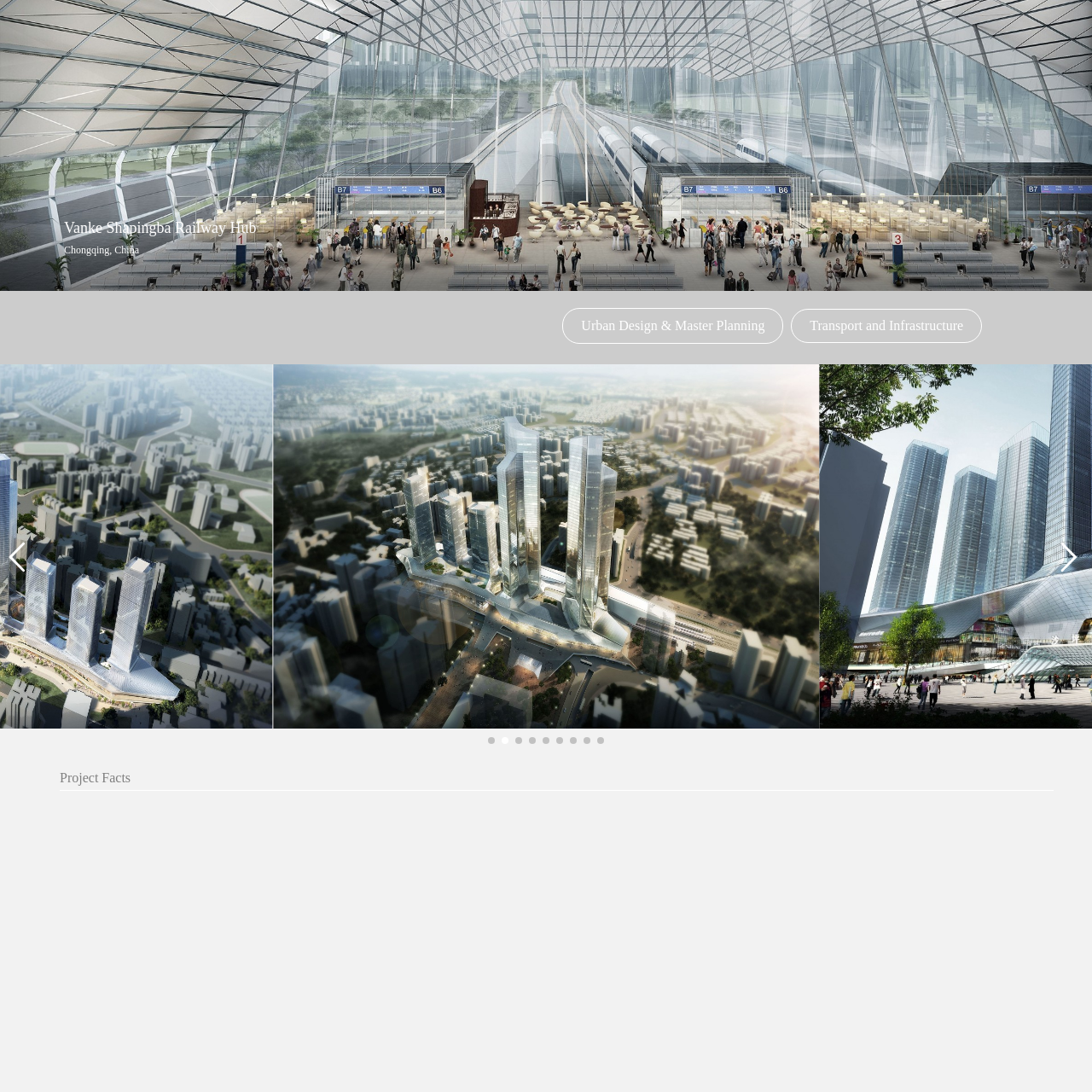Analyze the content inside the red box, What is the purpose of the commercial podium? Provide a short answer using a single word or phrase.

Mixed-use development